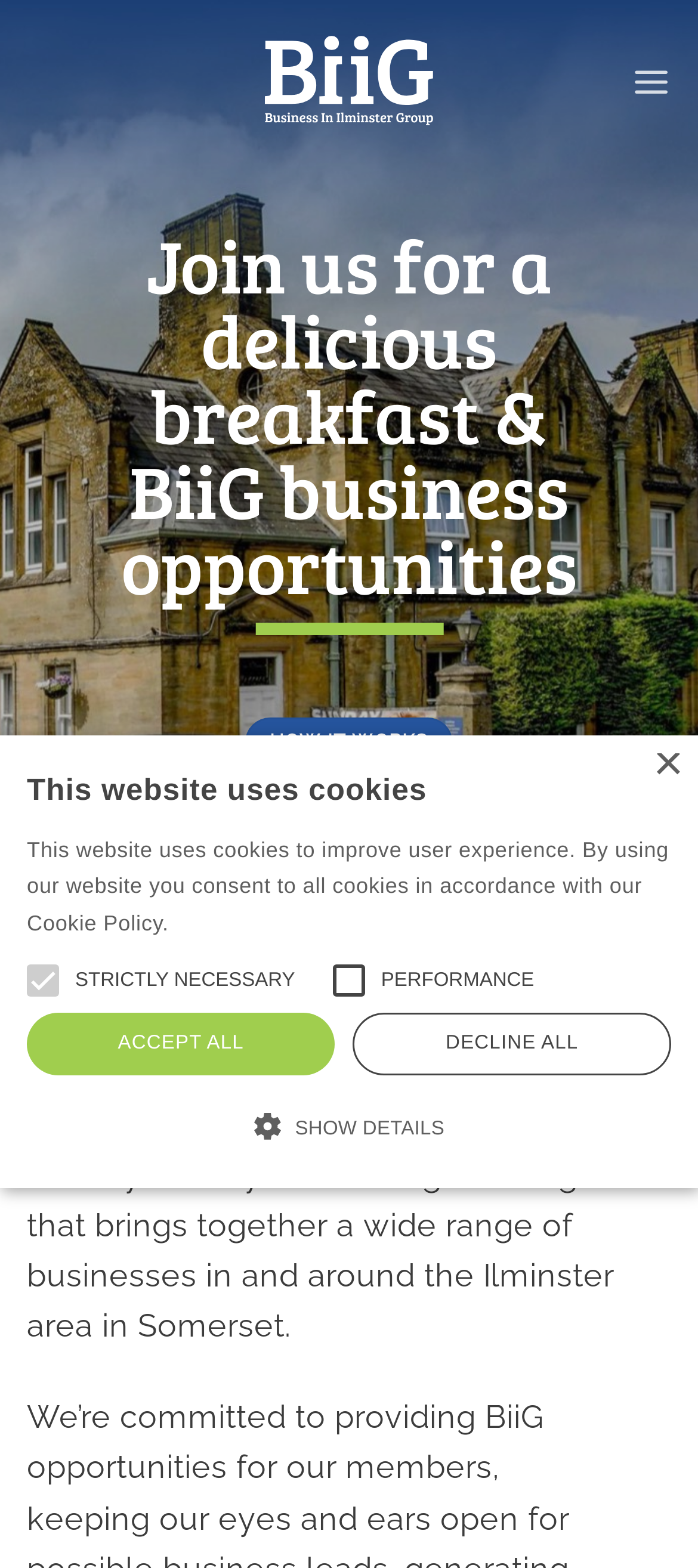Based on the element description value="performance", identify the bounding box of the UI element in the given webpage screenshot. The coordinates should be in the format (top-left x, top-left y, bottom-right x, bottom-right y) and must be between 0 and 1.

[0.448, 0.603, 0.551, 0.648]